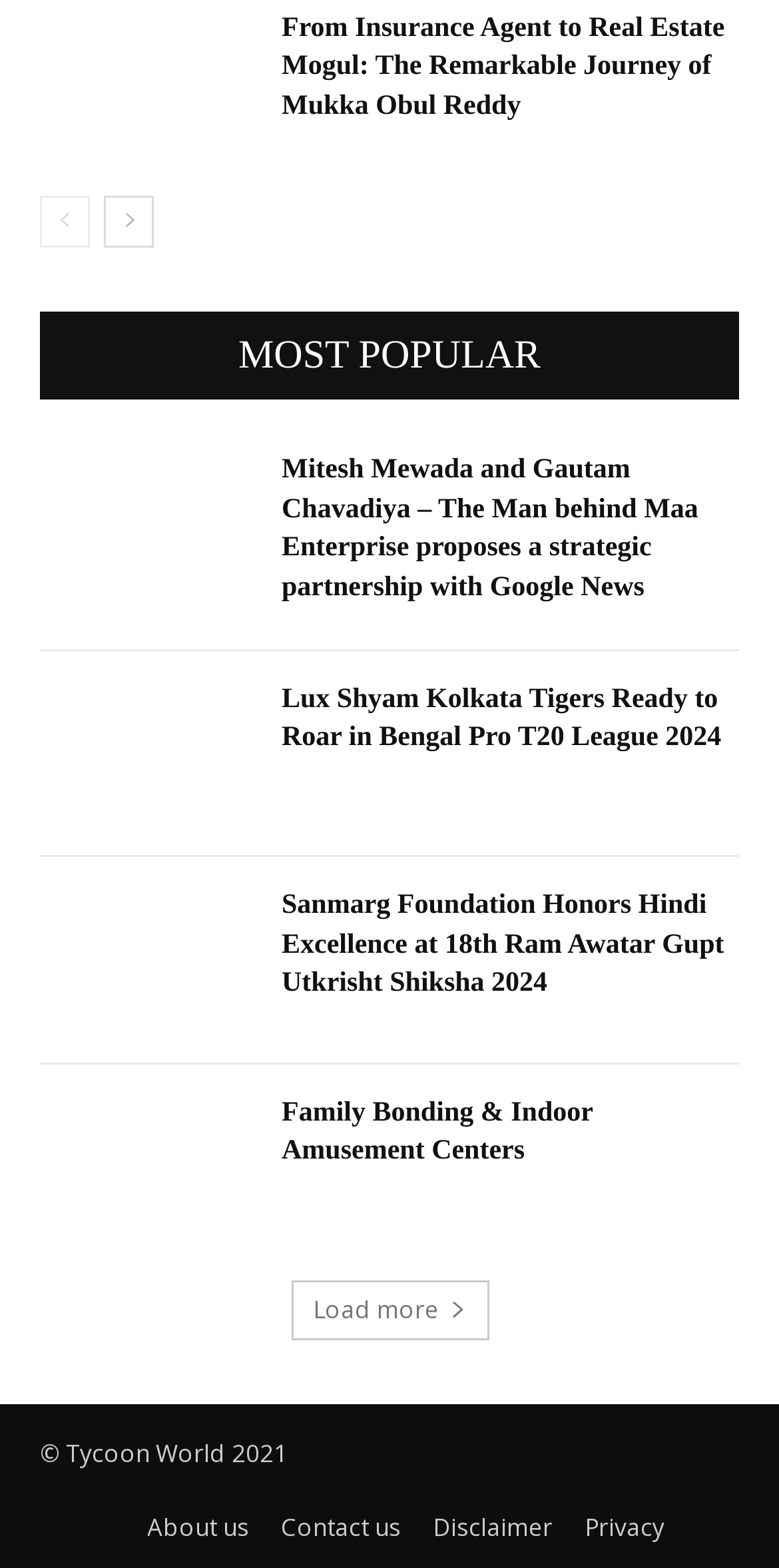Locate the UI element described by aria-label="next-page" in the provided webpage screenshot. Return the bounding box coordinates in the format (top-left x, top-left y, bottom-right x, bottom-right y), ensuring all values are between 0 and 1.

[0.133, 0.125, 0.197, 0.158]